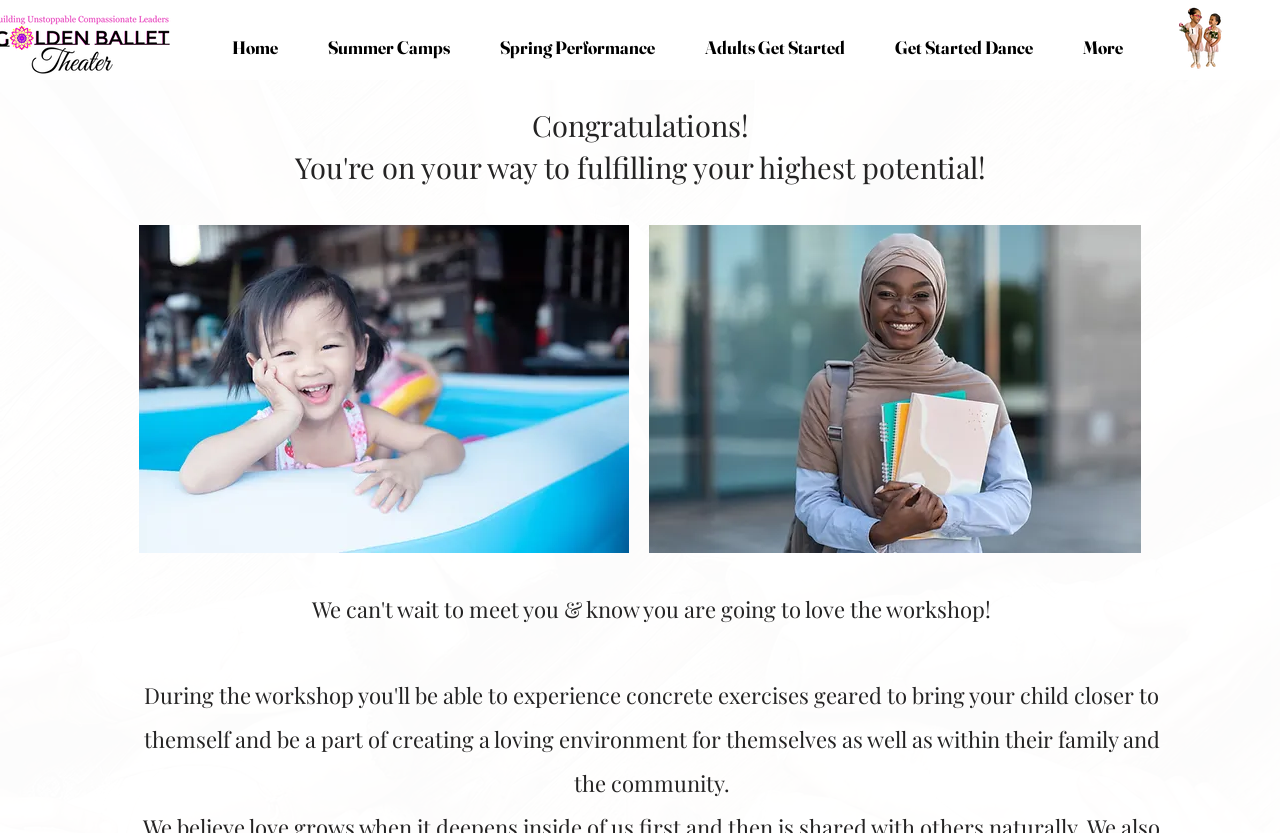How many navigation links are there?
We need a detailed and meticulous answer to the question.

I counted the number of links under the 'Site' navigation element, which are 'Home', 'Summer Camps', 'Spring Performance', 'Adults Get Started', 'Get Started Dance', and 'More'.